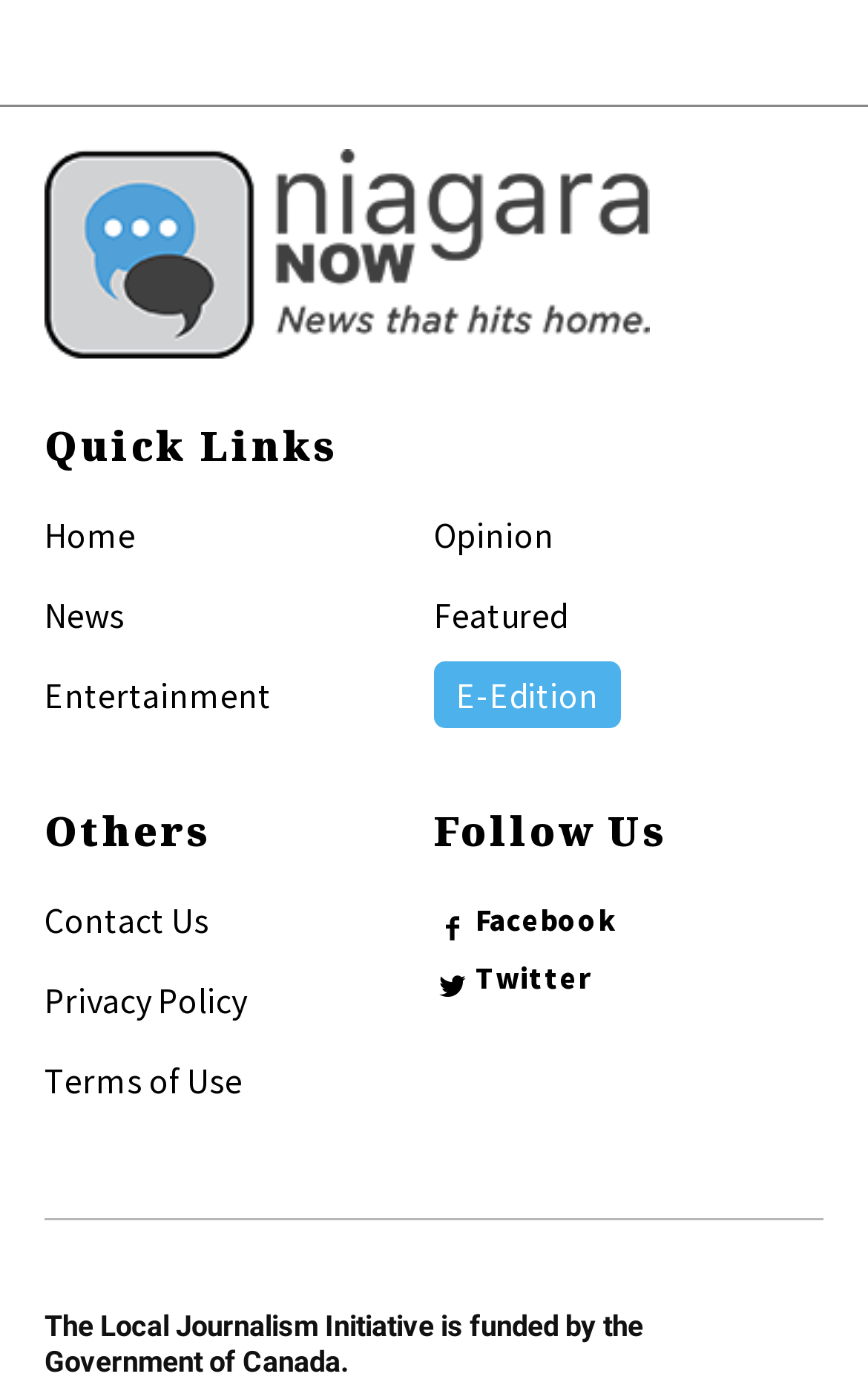Predict the bounding box coordinates of the area that should be clicked to accomplish the following instruction: "Follow on Facebook". The bounding box coordinates should consist of four float numbers between 0 and 1, i.e., [left, top, right, bottom].

[0.548, 0.651, 0.71, 0.674]